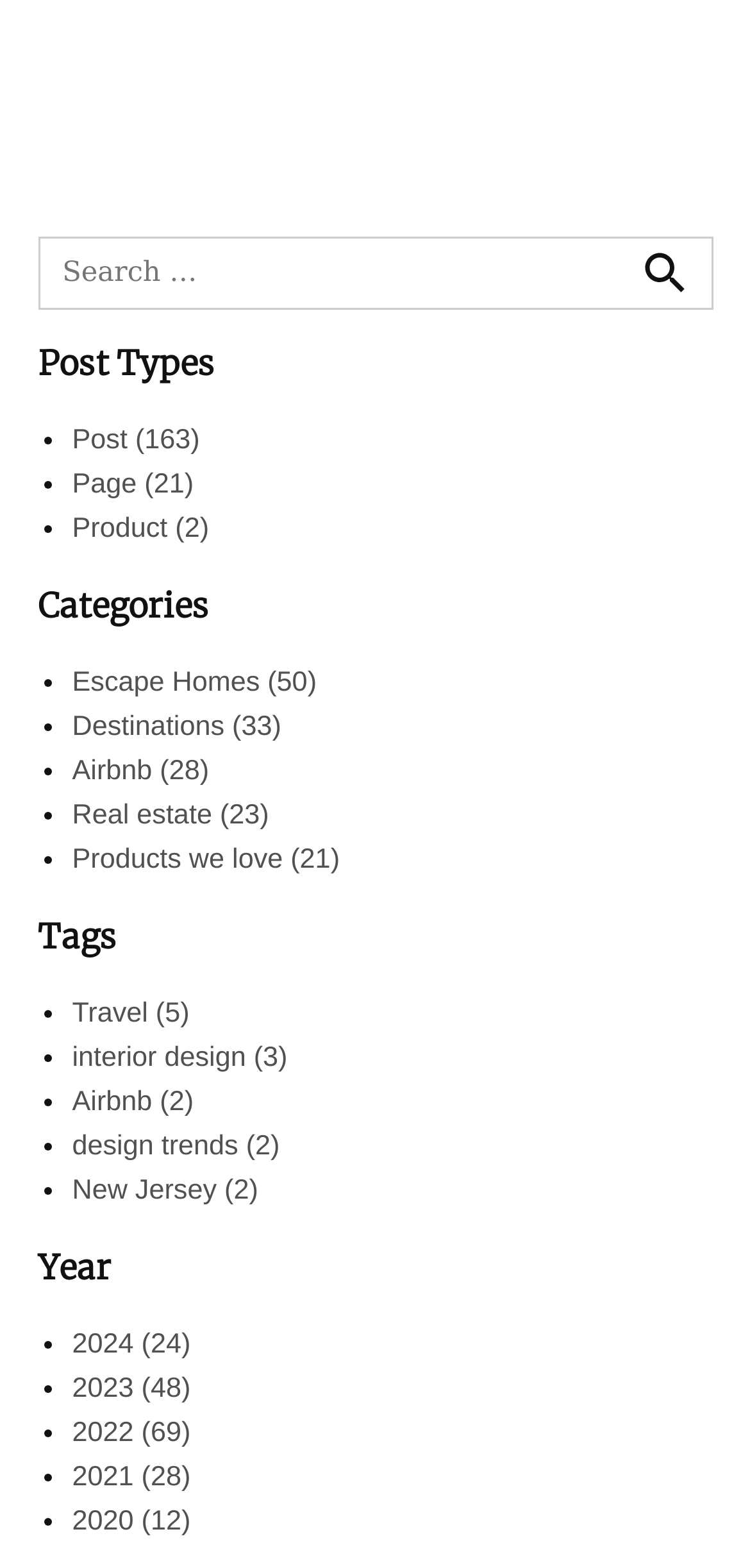Please identify the bounding box coordinates of the element that needs to be clicked to execute the following command: "Check School Planners". Provide the bounding box using four float numbers between 0 and 1, formatted as [left, top, right, bottom].

None